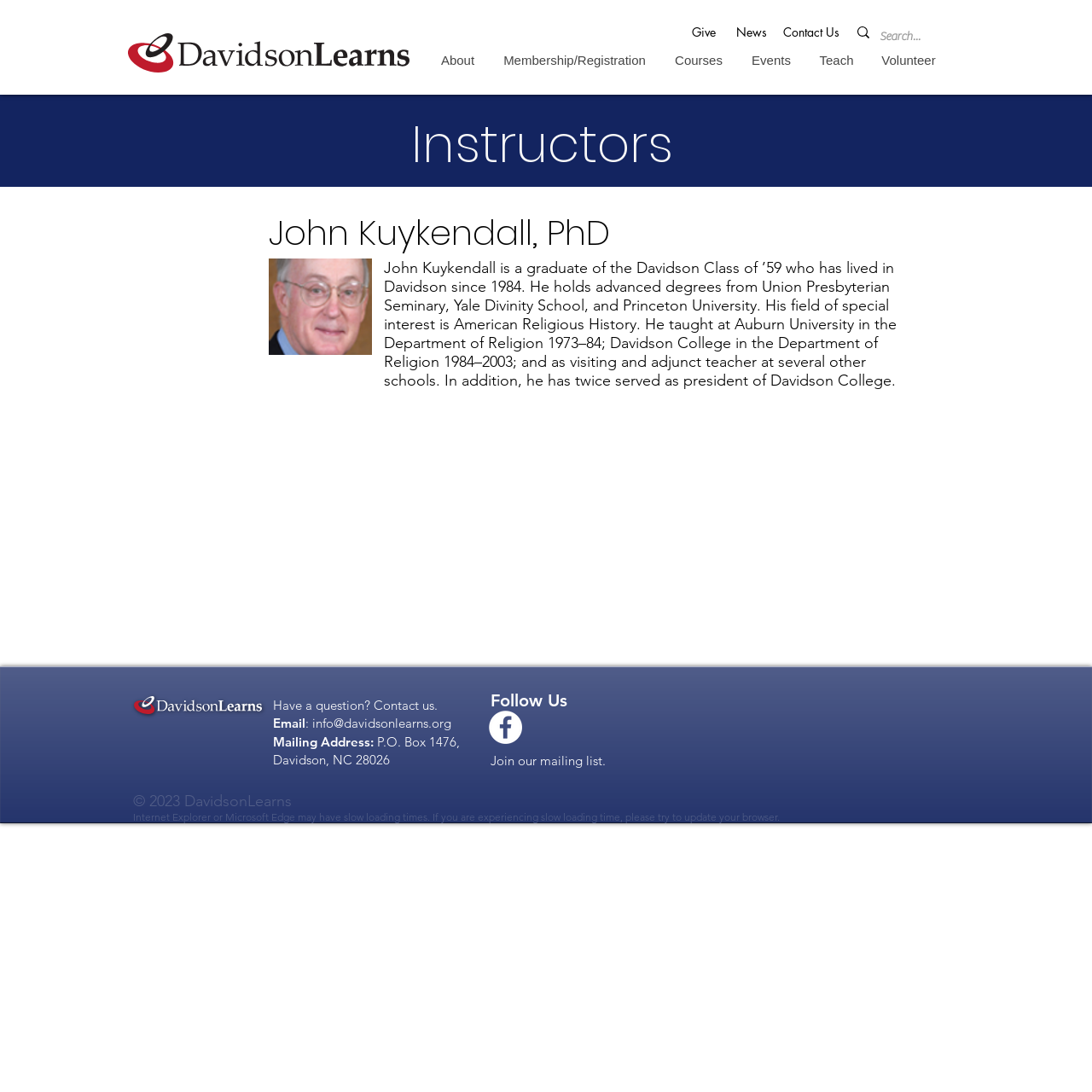Please find the bounding box coordinates of the section that needs to be clicked to achieve this instruction: "Read the article about journaling 101".

None